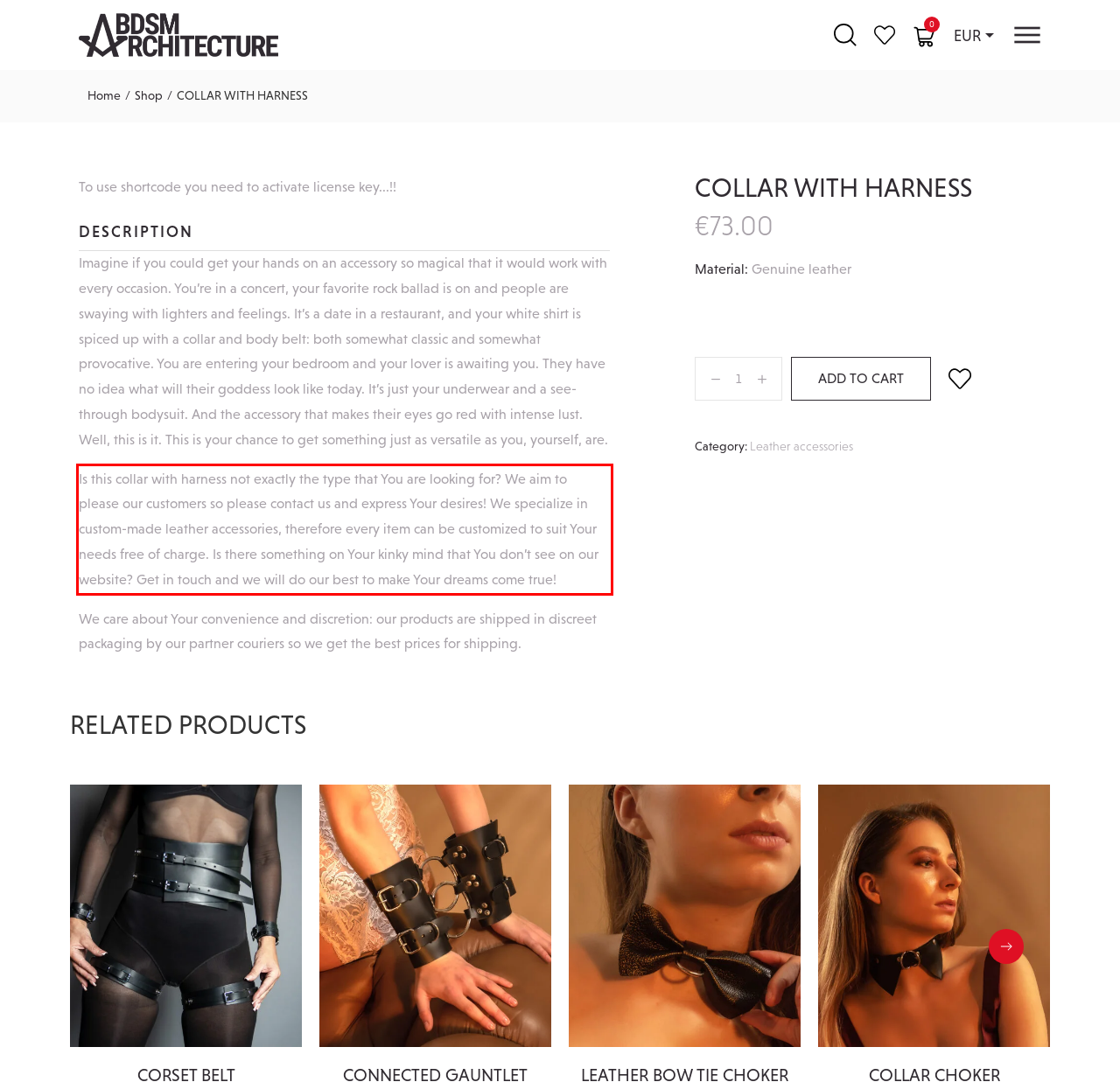Inspect the webpage screenshot that has a red bounding box and use OCR technology to read and display the text inside the red bounding box.

Is this collar with harness not exactly the type that You are looking for? We aim to please our customers so please contact us and express Your desires! We specialize in custom-made leather accessories, therefore every item can be customized to suit Your needs free of charge. Is there something on Your kinky mind that You don’t see on our website? Get in touch and we will do our best to make Your dreams come true!